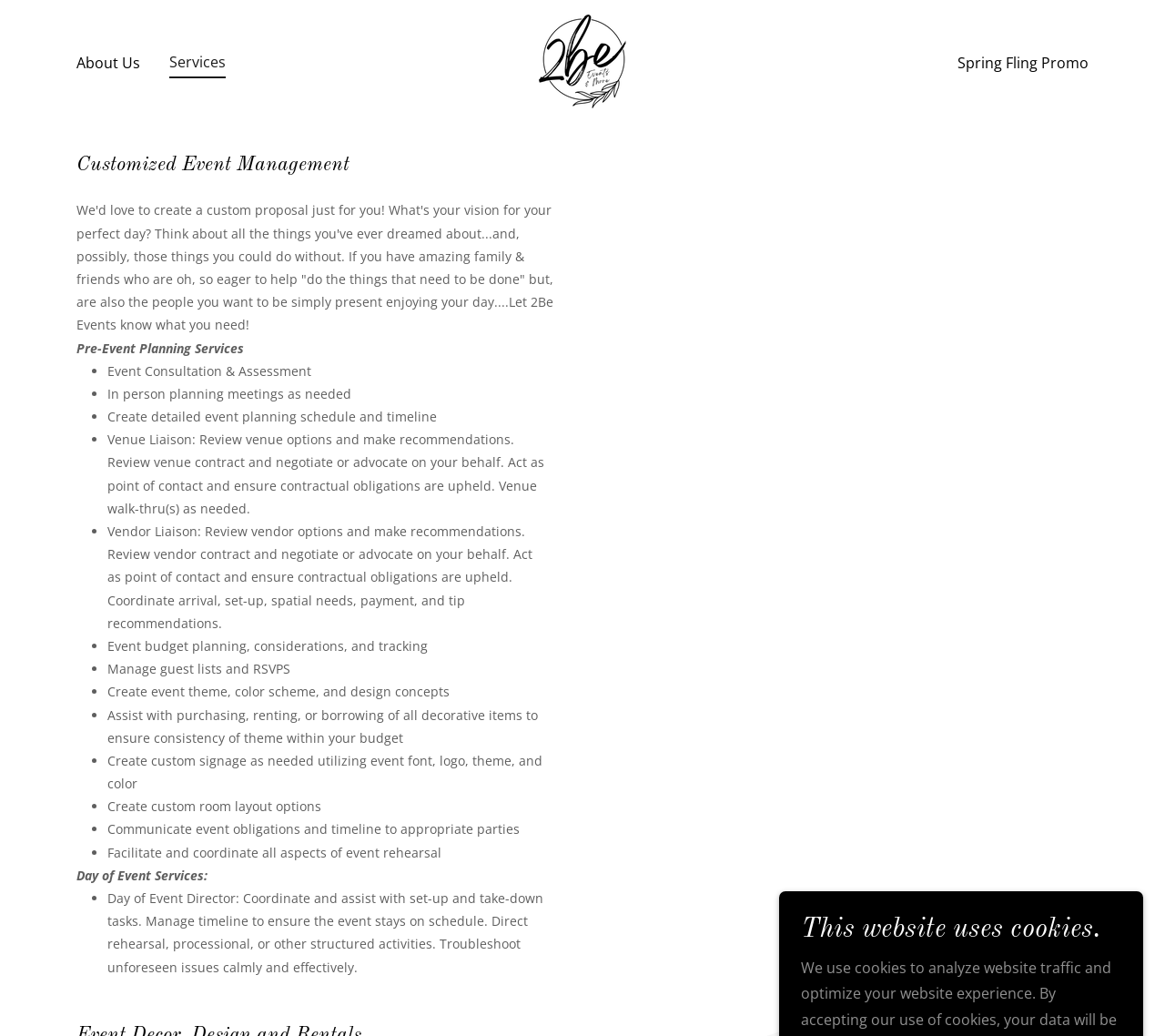Given the description of the UI element: "Services", predict the bounding box coordinates in the form of [left, top, right, bottom], with each value being a float between 0 and 1.

[0.145, 0.049, 0.194, 0.076]